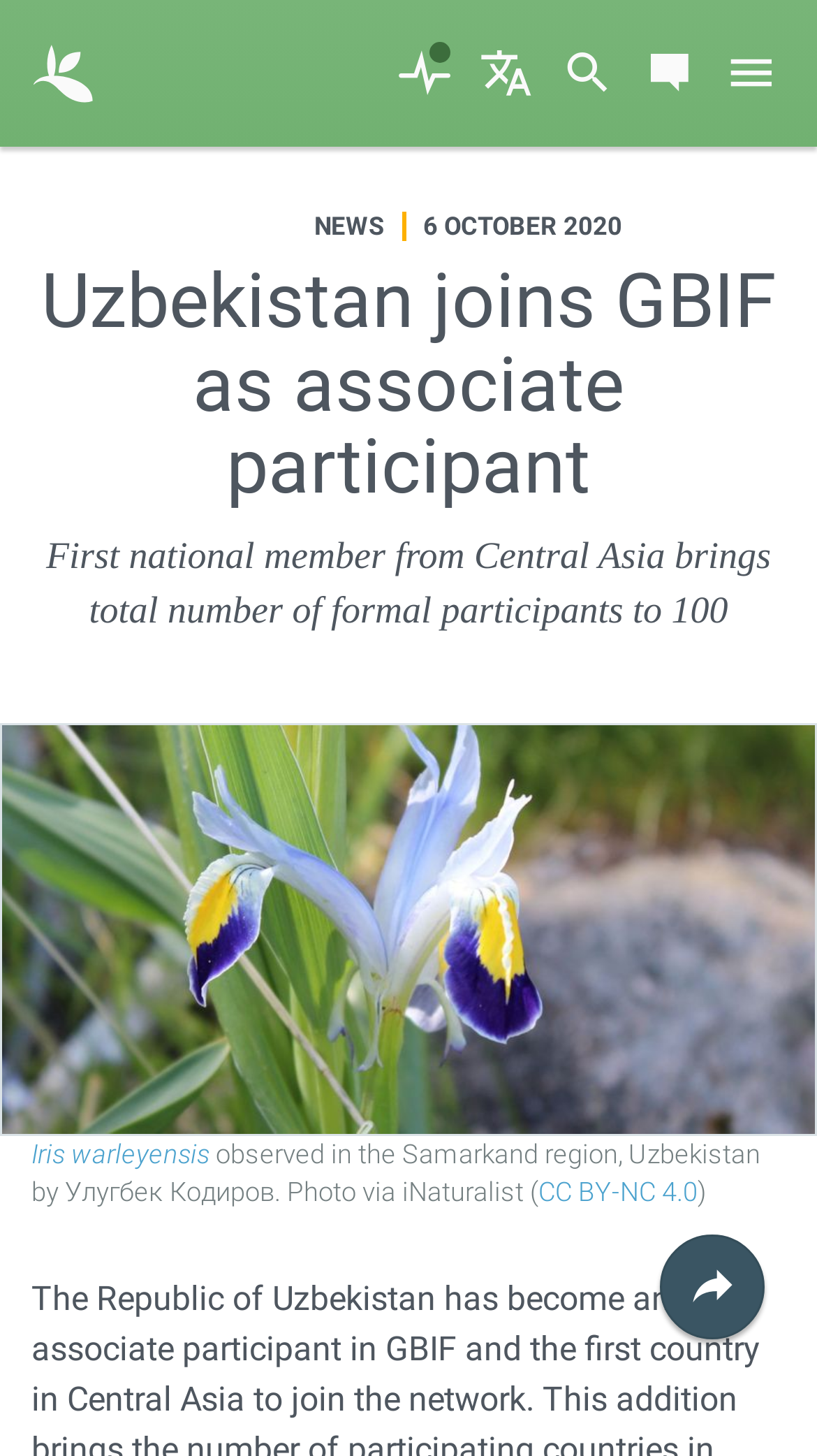Refer to the image and offer a detailed explanation in response to the question: What is the total number of formal participants?

The answer can be found in the StaticText element 'First national member from Central Asia brings total number of formal participants to 100' which provides information about the total number of formal participants.